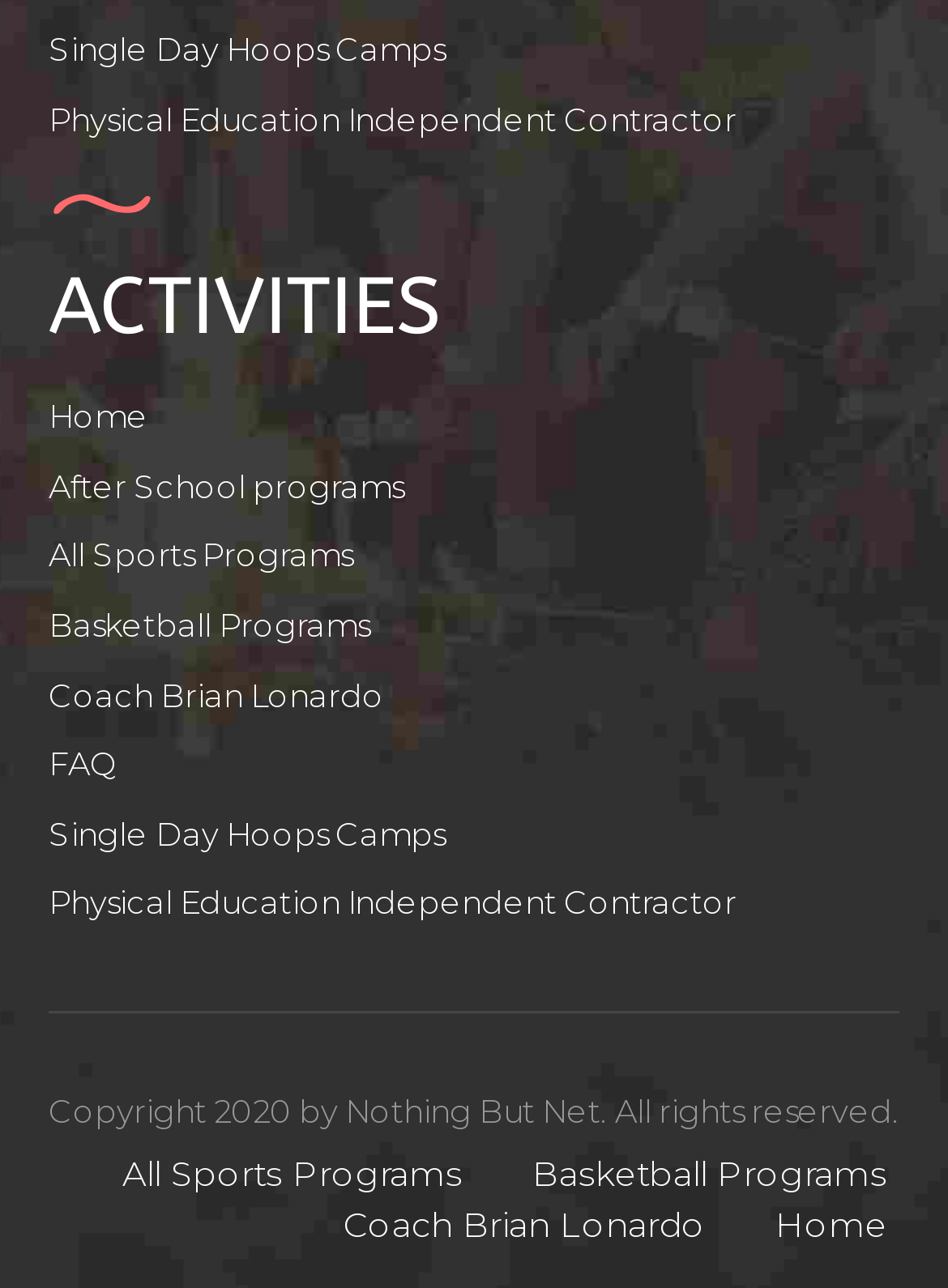Answer the question in one word or a short phrase:
What is the copyright information?

Copyright 2020 by Nothing But Net